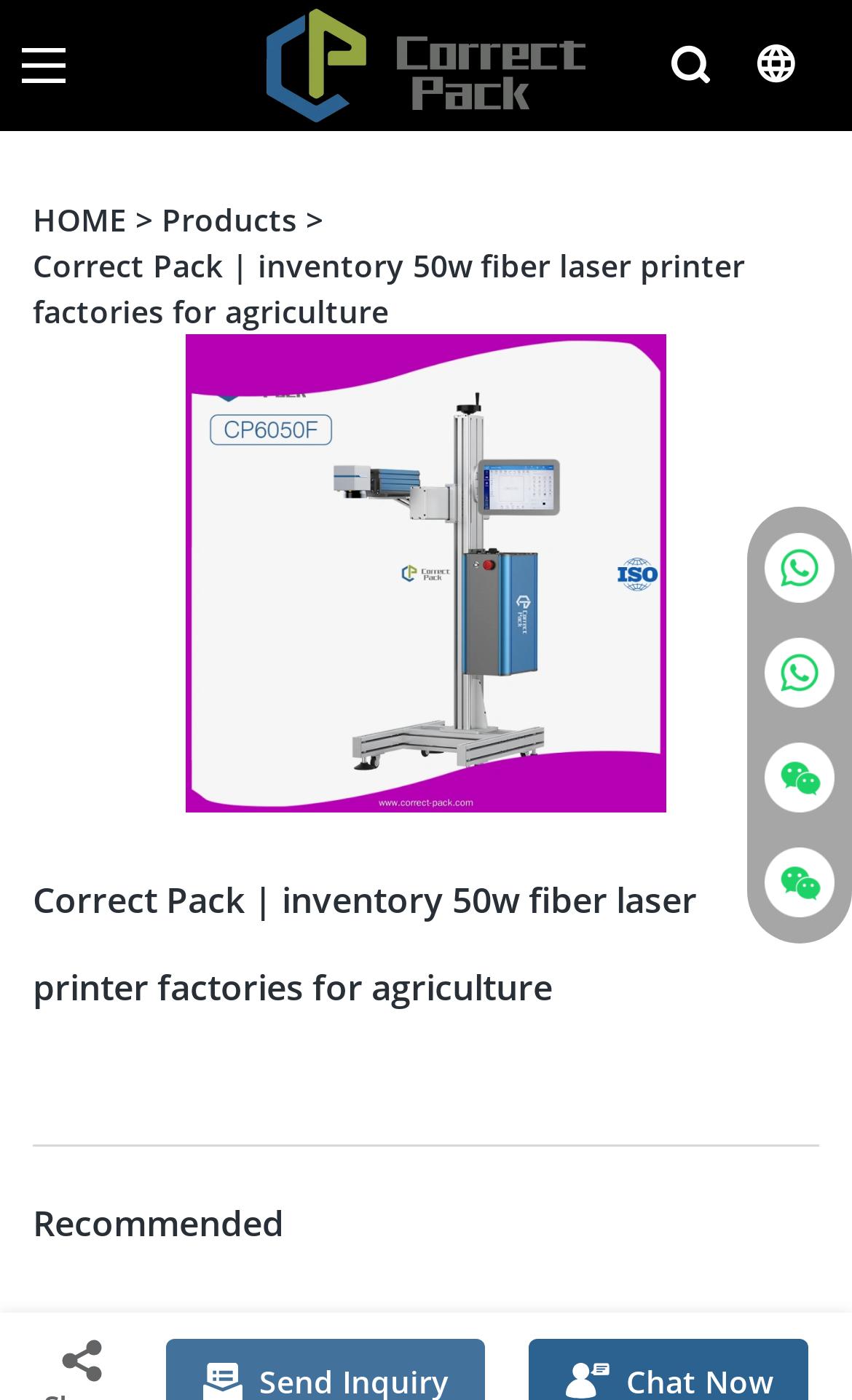What is the text of the second heading on the page?
Look at the image and answer the question using a single word or phrase.

Recommended